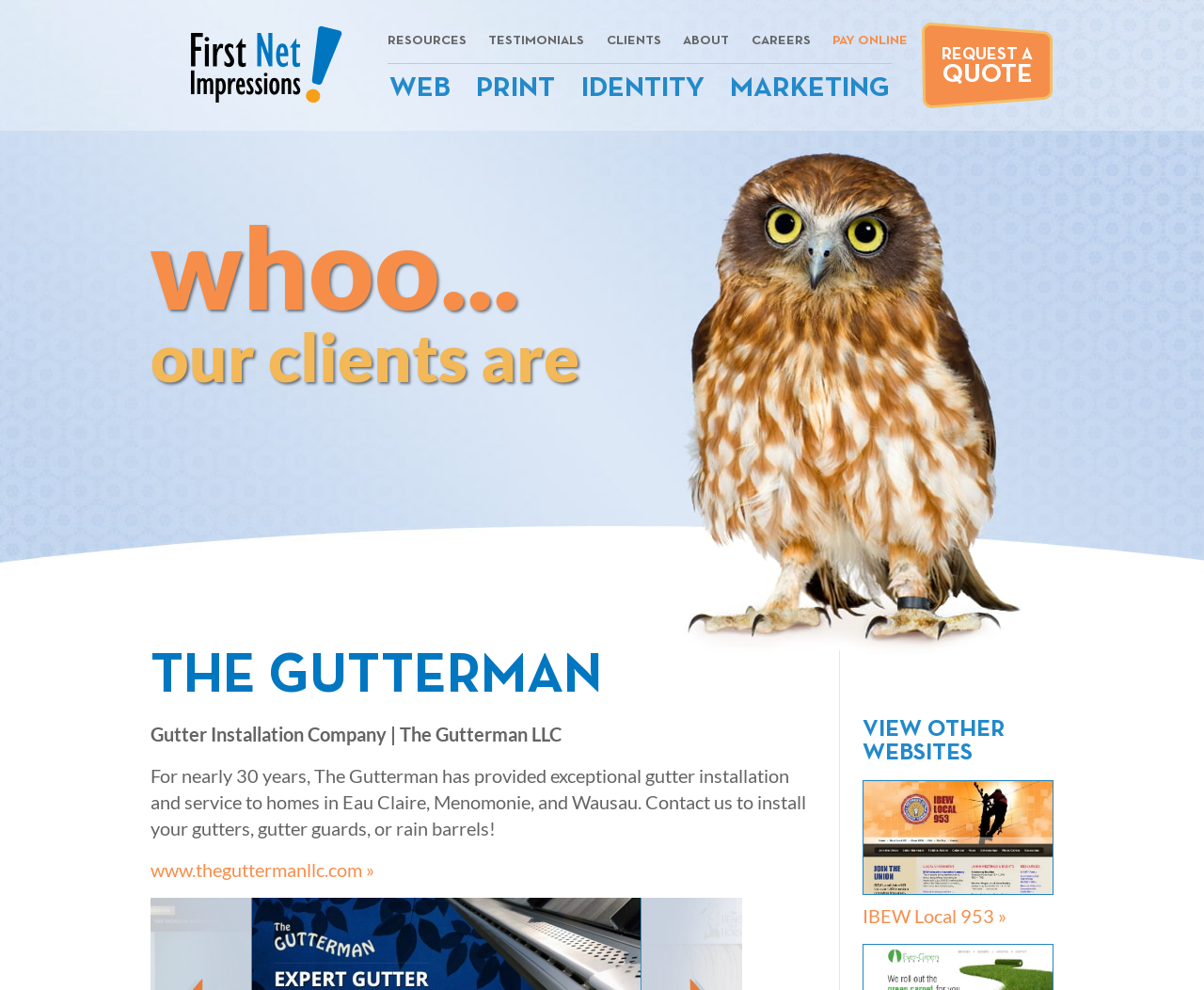Locate the bounding box coordinates of the element to click to perform the following action: 'Click the 'PAY ONLINE' link'. The coordinates should be given as four float values between 0 and 1, in the form of [left, top, right, bottom].

[0.692, 0.035, 0.754, 0.048]